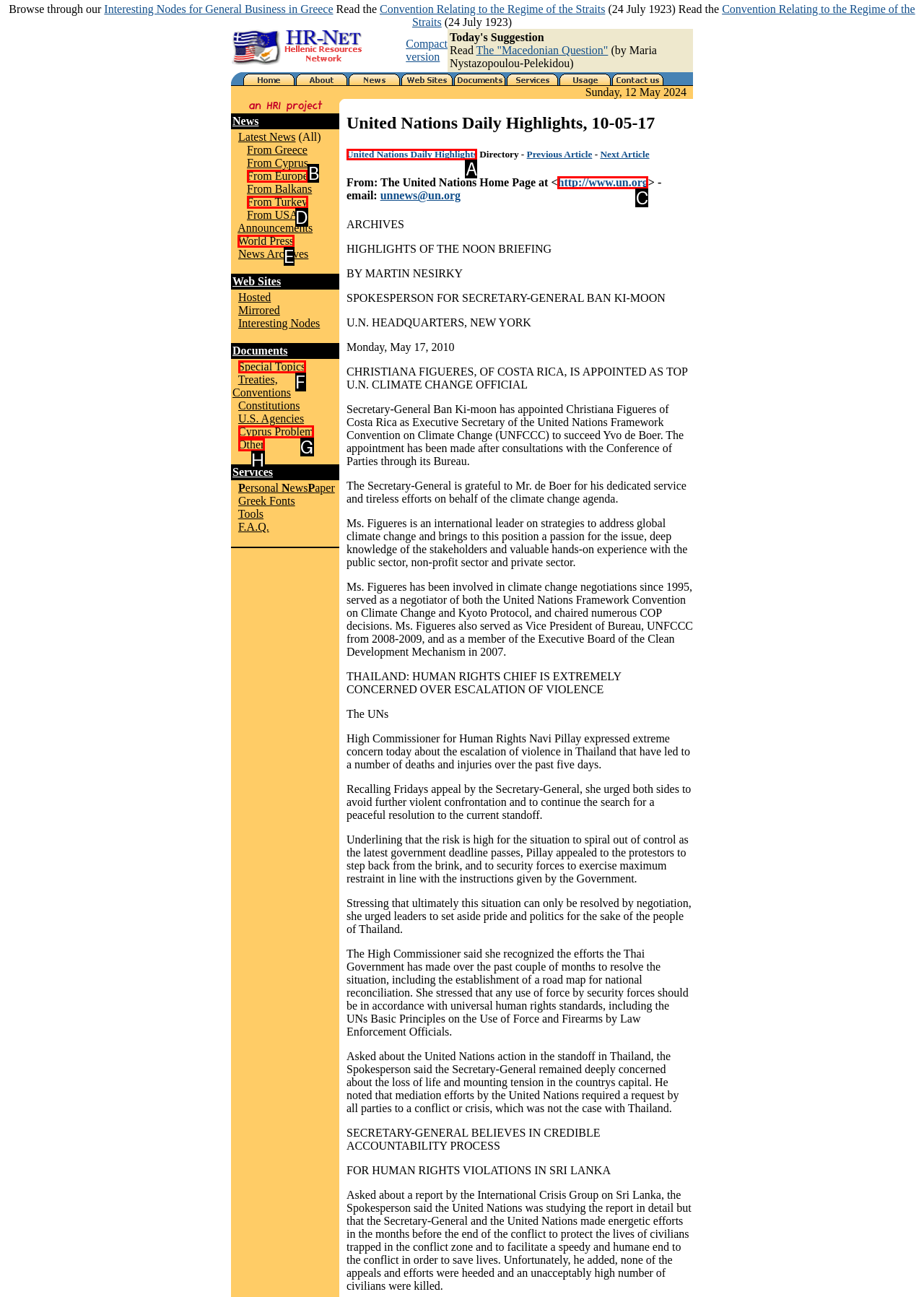Determine which option matches the element description: United Nations Daily Highlights
Reply with the letter of the appropriate option from the options provided.

A